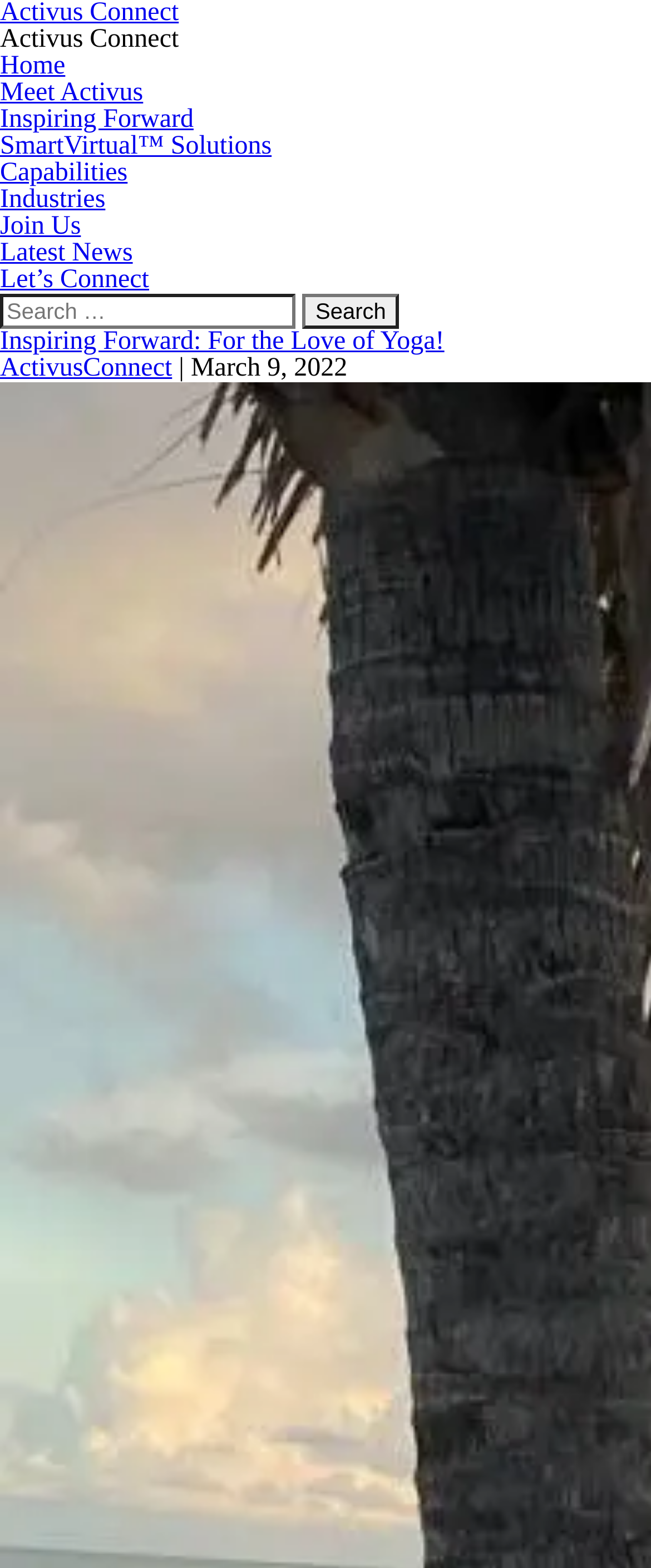Reply to the question with a single word or phrase:
How many search box elements are there?

1